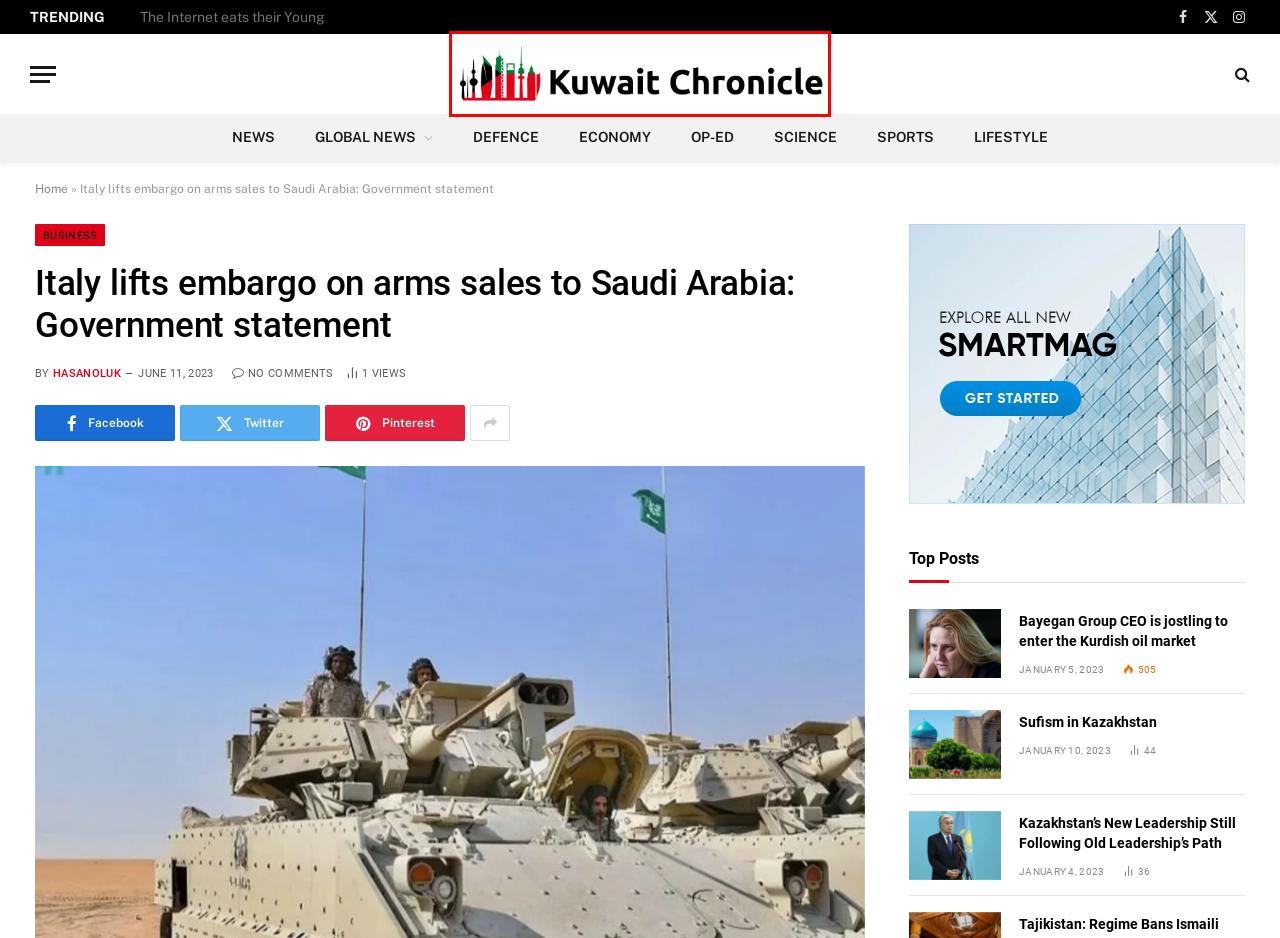Given a screenshot of a webpage with a red bounding box, please pick the webpage description that best fits the new webpage after clicking the element inside the bounding box. Here are the candidates:
A. Kuwait Chronicle - Trending Everyday News
B. Lifestyle Archives - Kuwait Chronicle
C. Bayegan Group CEO is jostling to enter the Kurdish oil market - Kuwait Chronicle
D. News Archives - Kuwait Chronicle
E. Defence Archives - Kuwait Chronicle
F. Science Archives - Kuwait Chronicle
G. Business Archives - Kuwait Chronicle
H. Sufism in Kazakhstan - Kuwait Chronicle

A